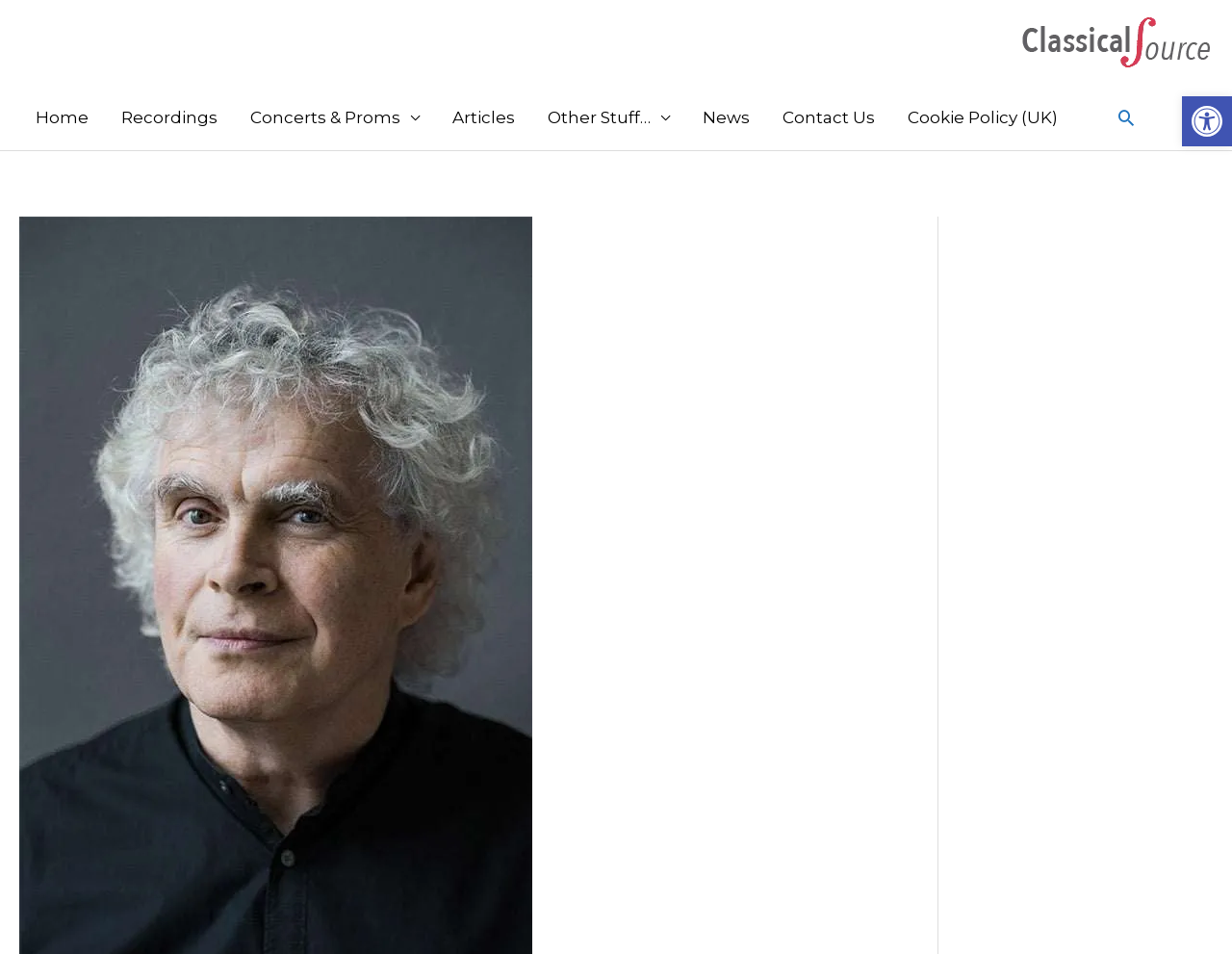Please examine the image and provide a detailed answer to the question: Are there any images on the page?

I found multiple image elements on the page, including the image with the description 'The Classical Source' at the top of the page, and the image with the description 'Accessibility Tools' near the top right corner of the page.